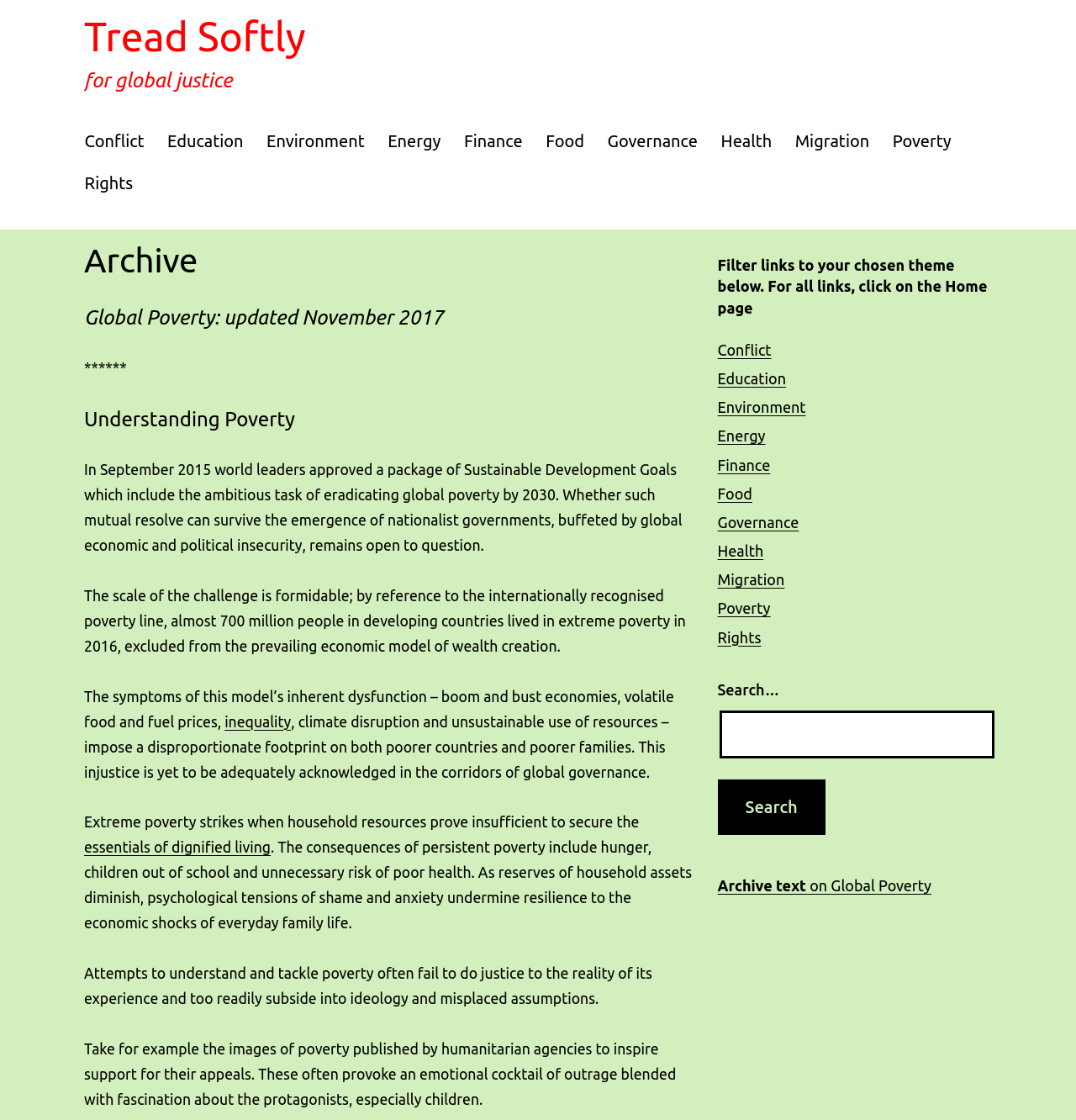Please find the bounding box for the UI component described as follows: "Migration".

[0.667, 0.51, 0.729, 0.525]